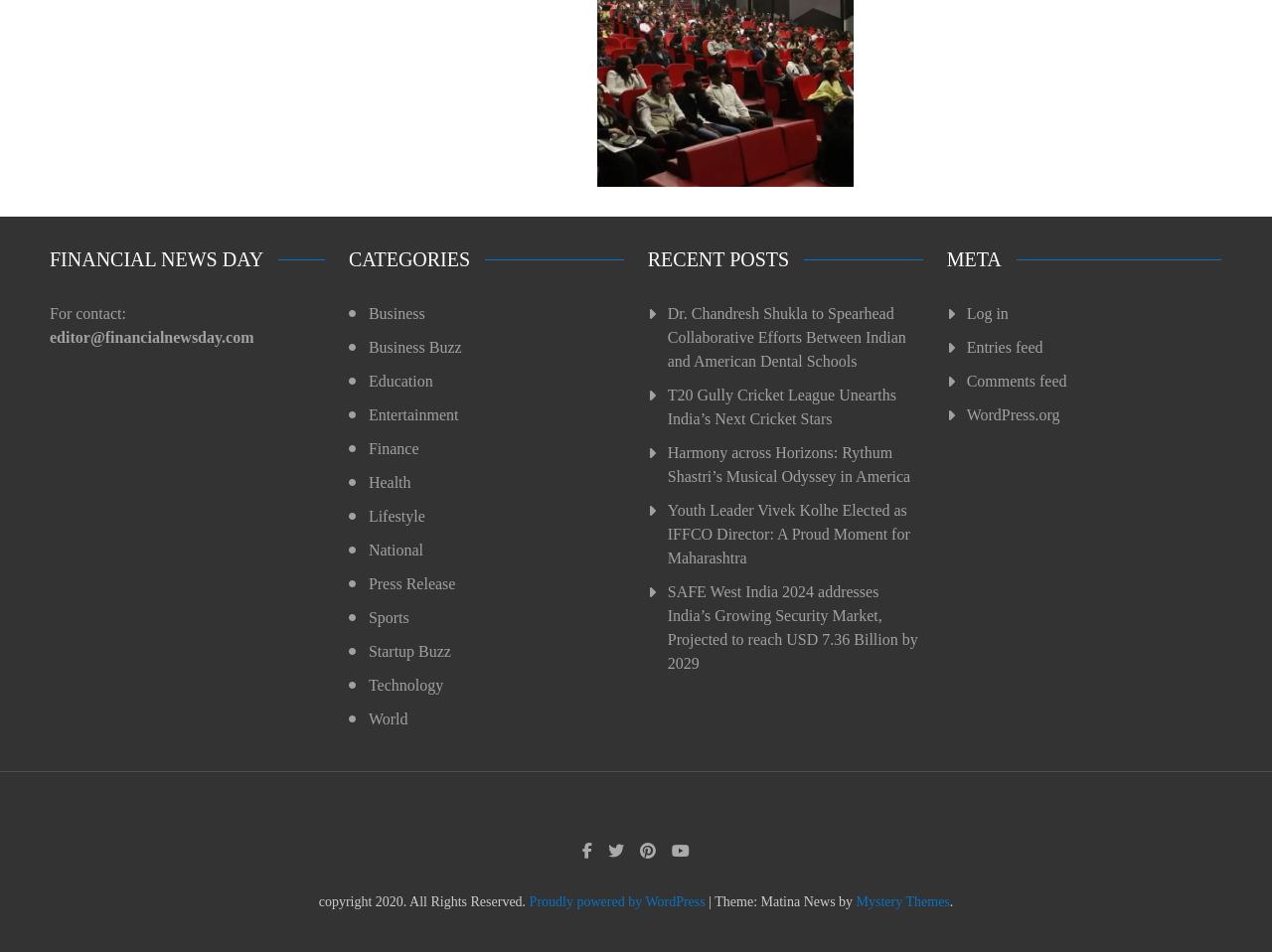Locate the bounding box coordinates of the element's region that should be clicked to carry out the following instruction: "Log in to the website". The coordinates need to be four float numbers between 0 and 1, i.e., [left, top, right, bottom].

[0.76, 0.317, 0.96, 0.343]